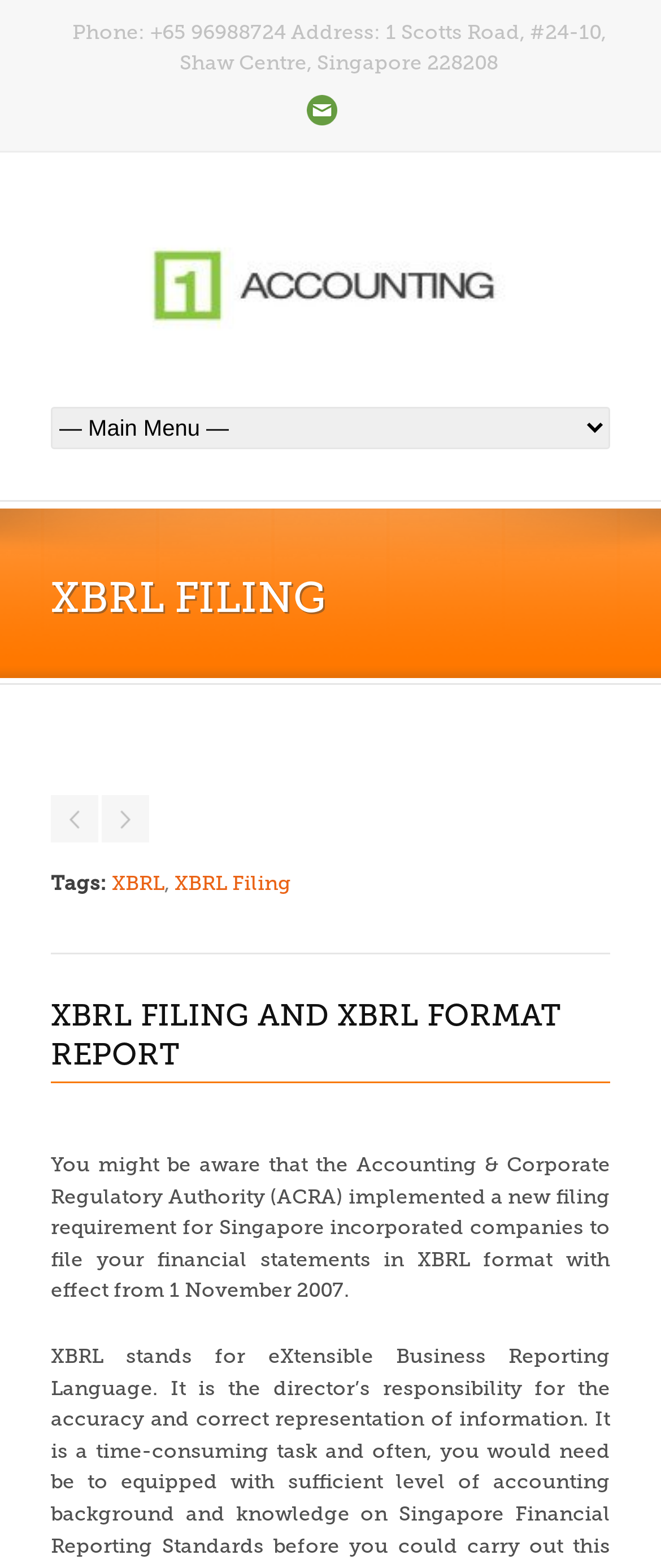What is the effective date of the new filing requirement?
Look at the image and answer the question with a single word or phrase.

1 November 2007